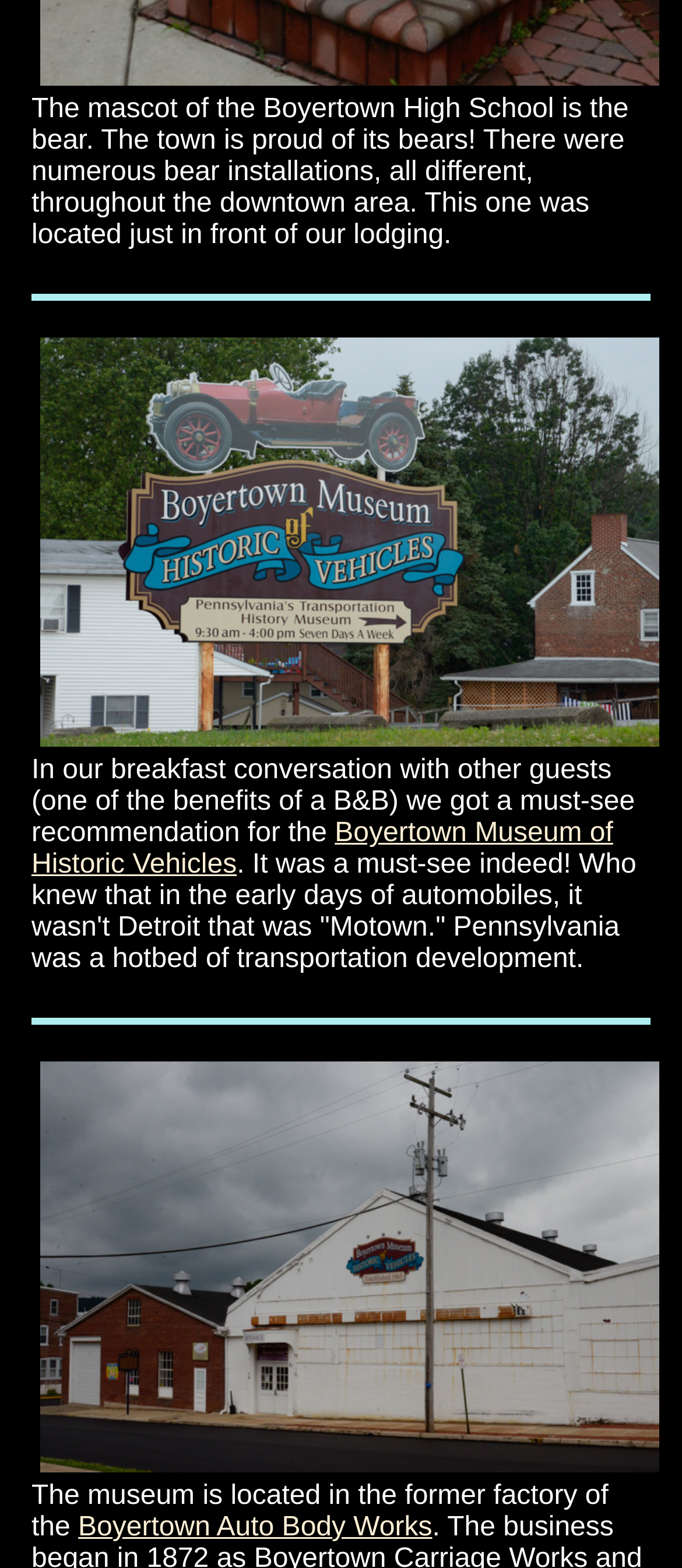What is the name of the lodging mentioned in the text?
Using the image, provide a concise answer in one word or a short phrase.

not specified